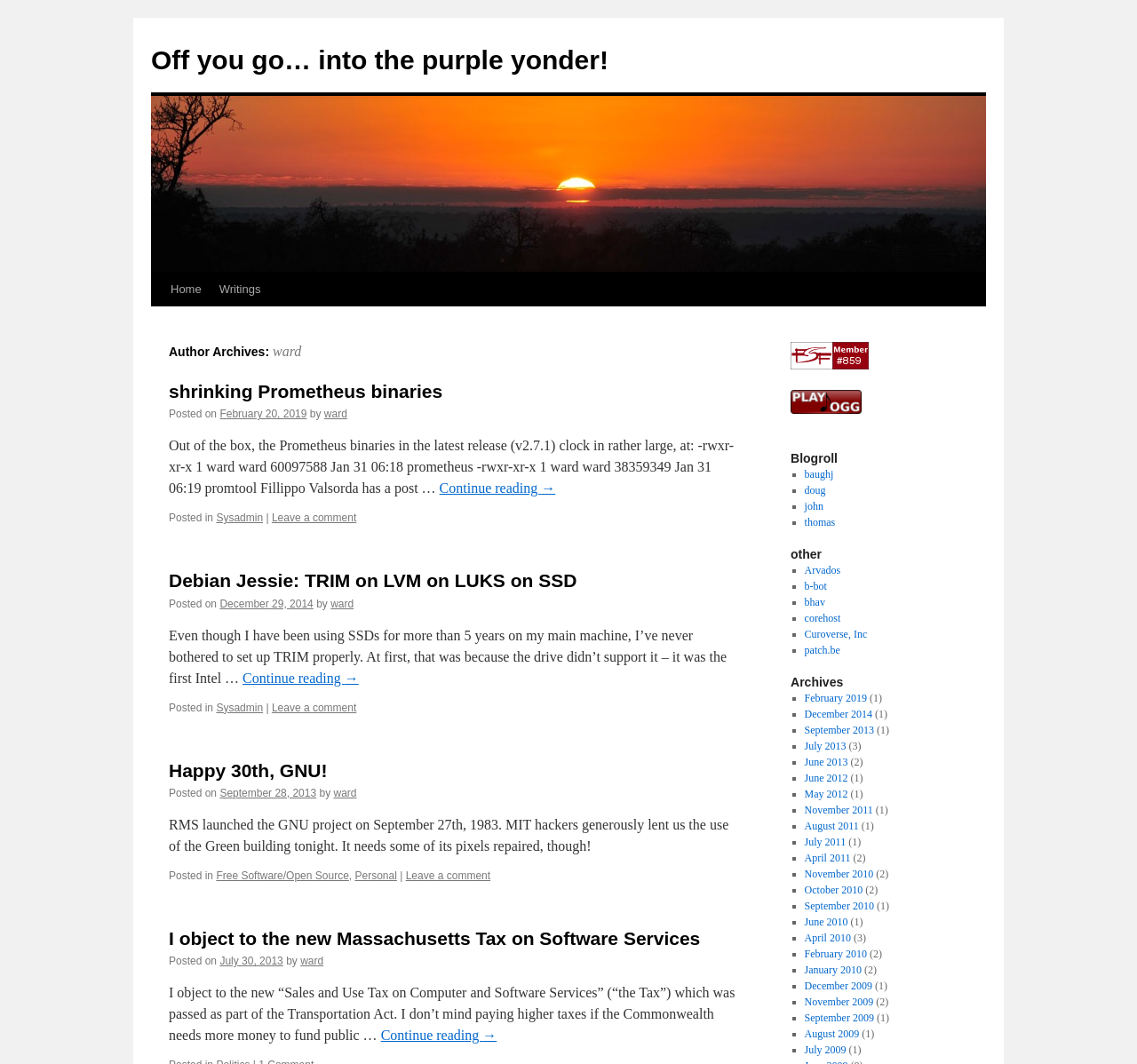Pinpoint the bounding box coordinates of the element you need to click to execute the following instruction: "Visit the 'FSF Associate Member 859' page". The bounding box should be represented by four float numbers between 0 and 1, in the format [left, top, right, bottom].

[0.695, 0.338, 0.764, 0.35]